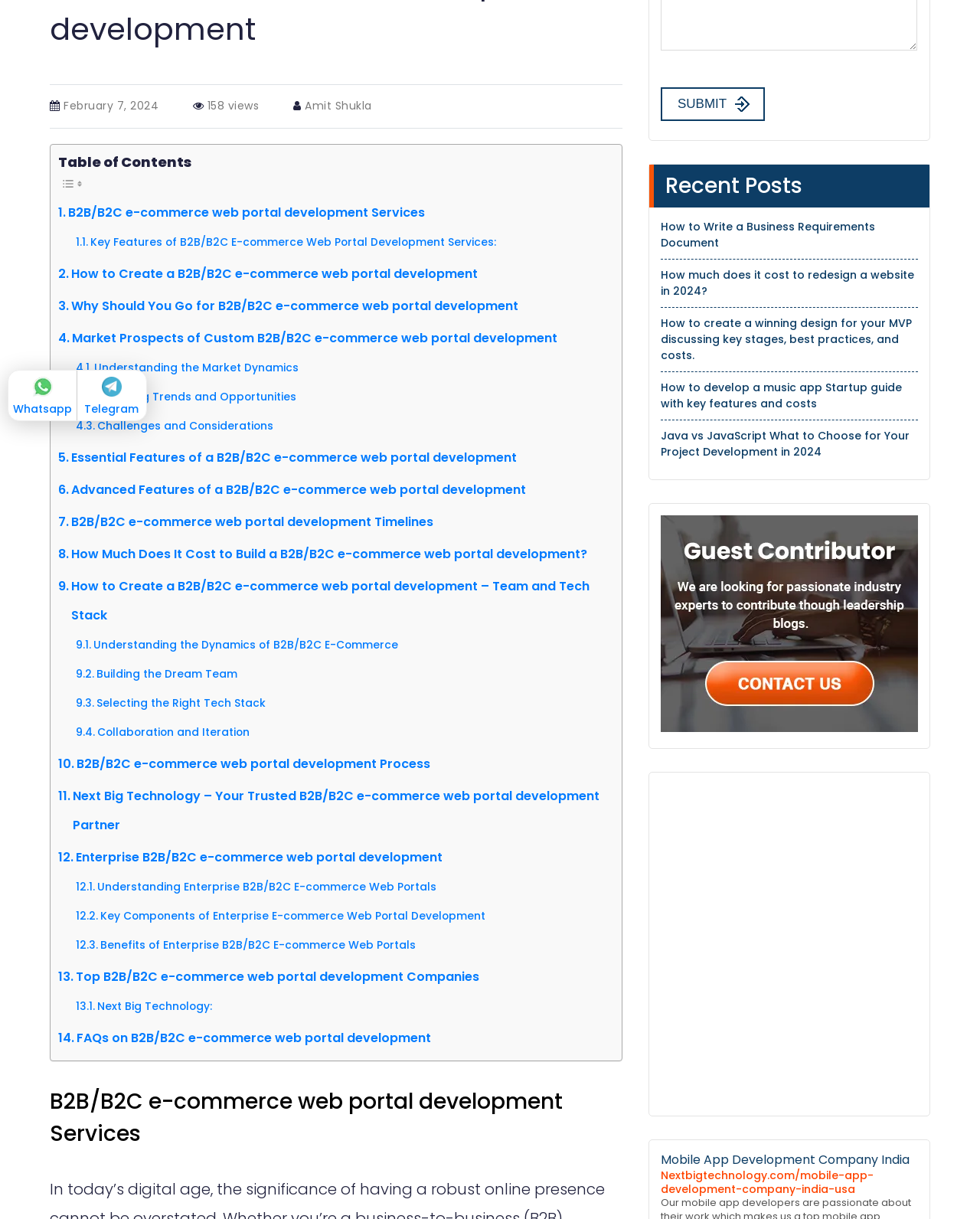Determine the bounding box coordinates for the UI element with the following description: "Challenges and Considerations". The coordinates should be four float numbers between 0 and 1, represented as [left, top, right, bottom].

[0.077, 0.338, 0.279, 0.361]